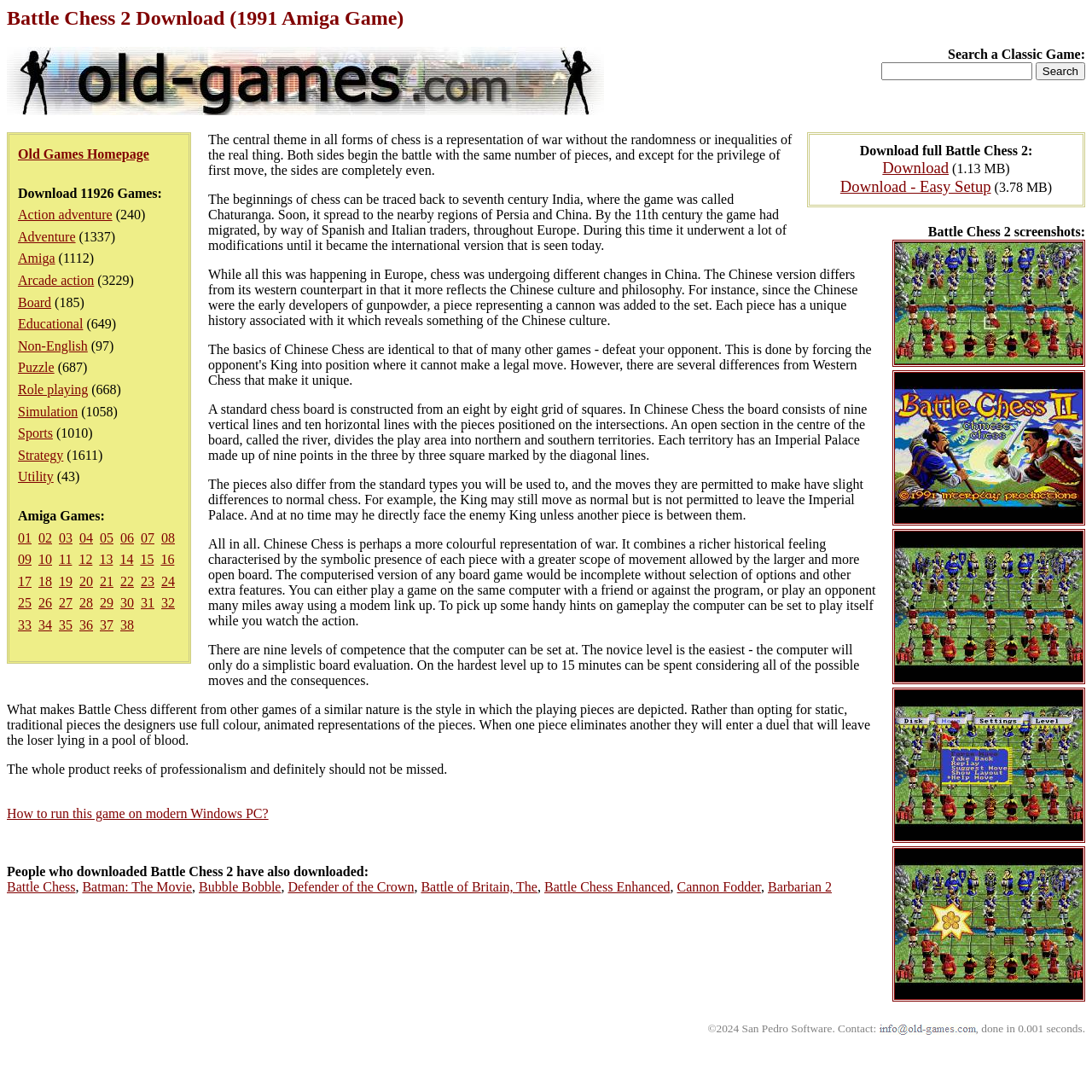Identify the bounding box coordinates of the element that should be clicked to fulfill this task: "Go to Old Games Homepage". The coordinates should be provided as four float numbers between 0 and 1, i.e., [left, top, right, bottom].

[0.016, 0.134, 0.137, 0.148]